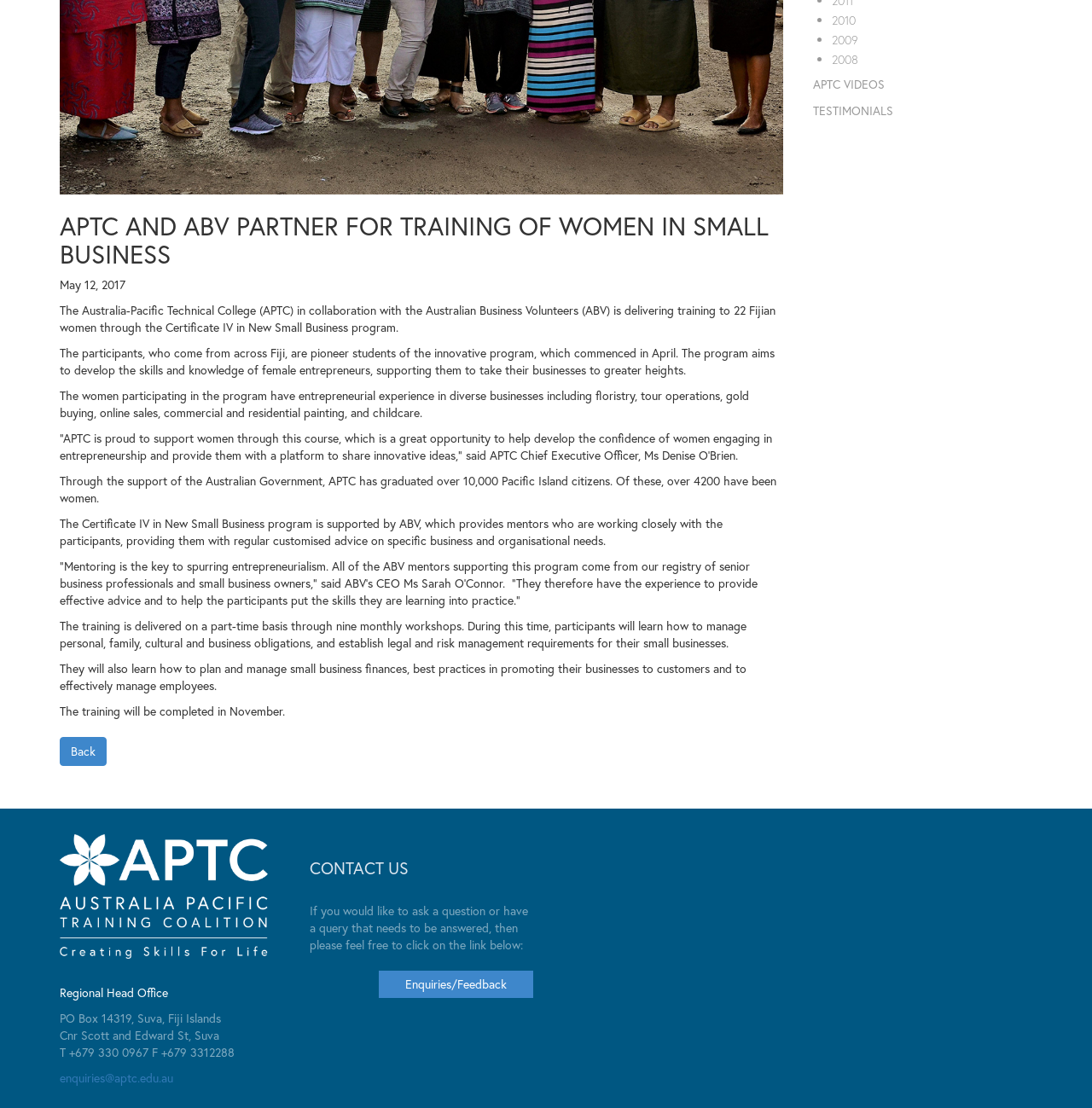Give the bounding box coordinates for this UI element: "2009". The coordinates should be four float numbers between 0 and 1, arranged as [left, top, right, bottom].

[0.761, 0.029, 0.945, 0.044]